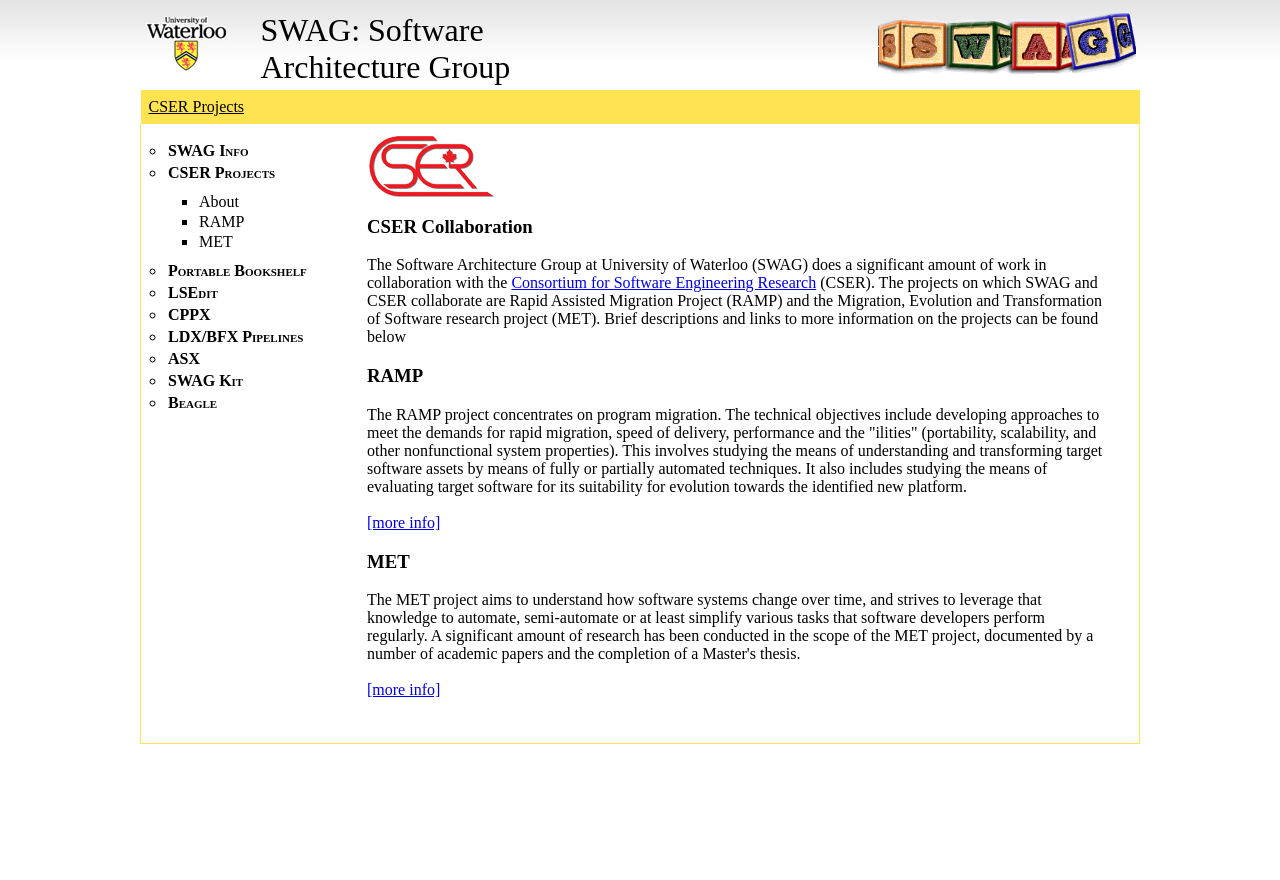What is the focus of the RAMP project?
Please look at the screenshot and answer using one word or phrase.

Program migration